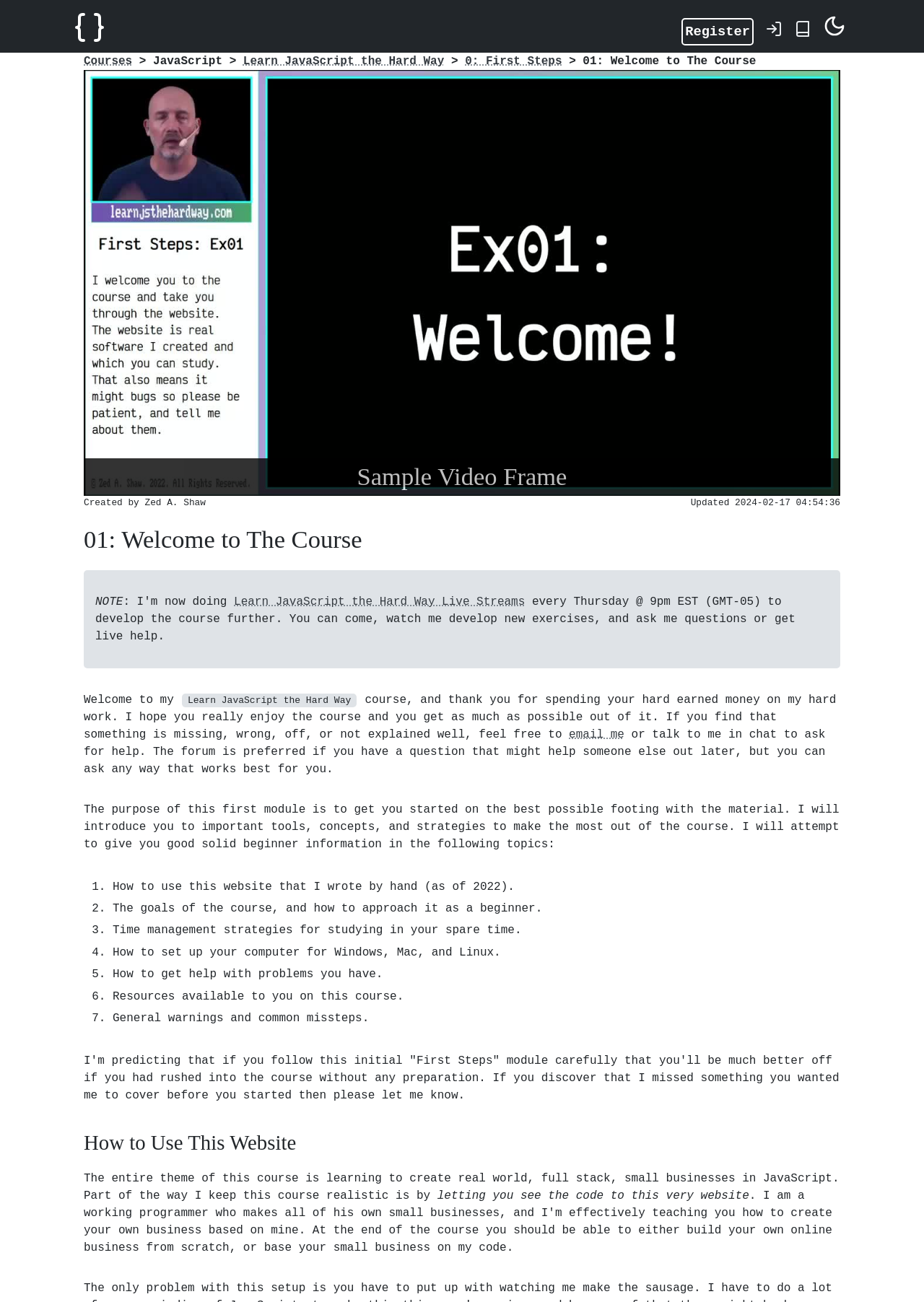Generate a thorough caption detailing the webpage content.

This webpage is an introduction to a course on learning JavaScript, titled "Learn JavaScript the Hard Way: 01: Welcome to The Course". At the top, there is a navigation bar with links to "Register" and other options, accompanied by small images. Below this, there is a prominent image that spans the width of the page.

The main content of the page is divided into sections, starting with a welcome message and an introduction to the course. The author, Zed A. Shaw, explains that the course is designed to help students learn JavaScript in a realistic and practical way. There is a note about live streams and an invitation to ask questions or get help.

The page then outlines the purpose of the first module, which is to get students started on the right foot with the material. The author lists seven topics that will be covered, including how to use the website, the goals of the course, time management strategies, and how to set up a computer for Windows, Mac, and Linux.

Throughout the page, there are headings, paragraphs of text, and code snippets that provide additional information and context. There are also links to other resources, such as email and chat support. At the bottom of the page, there is a section titled "How to Use This Website", which explains the theme of the course and how the author uses this website as a example of a real-world, full-stack, small business in JavaScript.